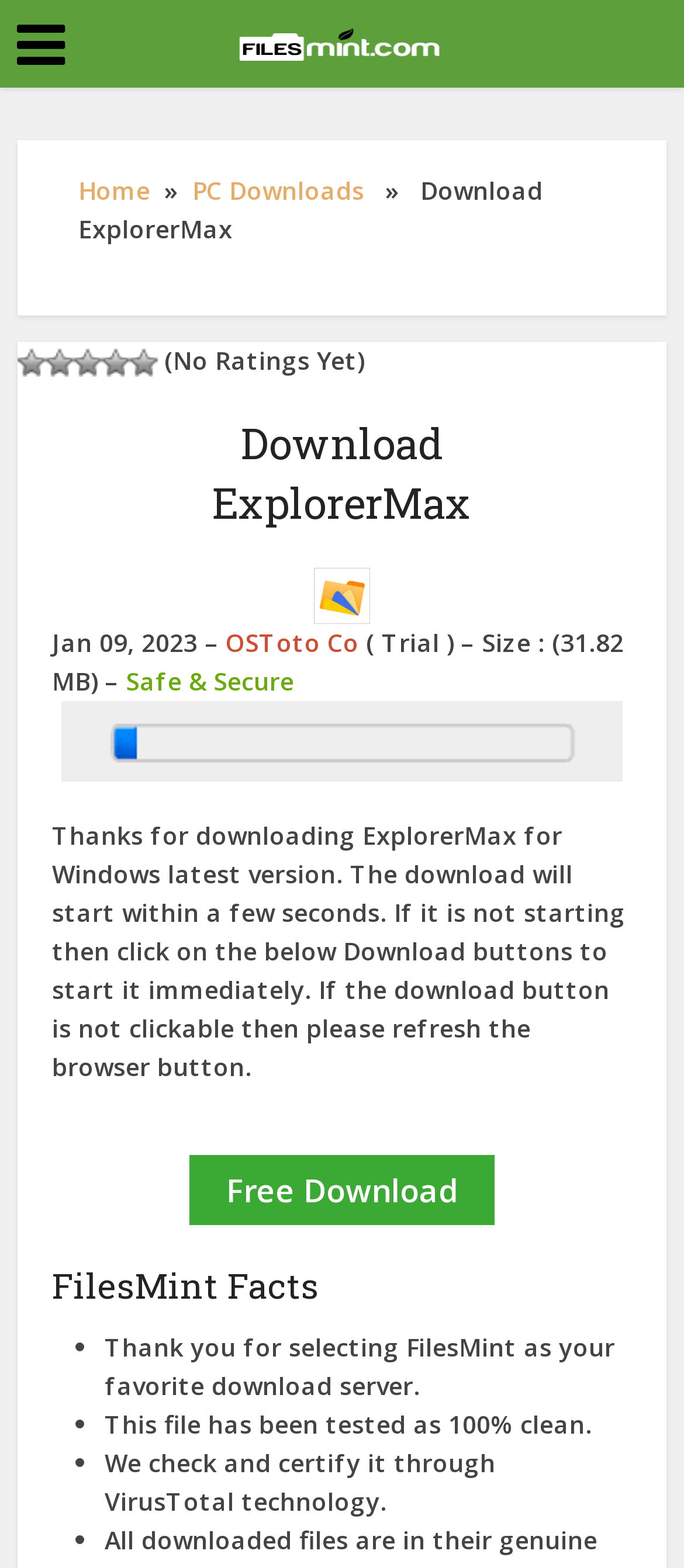Identify the bounding box coordinates for the element that needs to be clicked to fulfill this instruction: "Click the 'Free Download' button". Provide the coordinates in the format of four float numbers between 0 and 1: [left, top, right, bottom].

[0.277, 0.737, 0.723, 0.782]